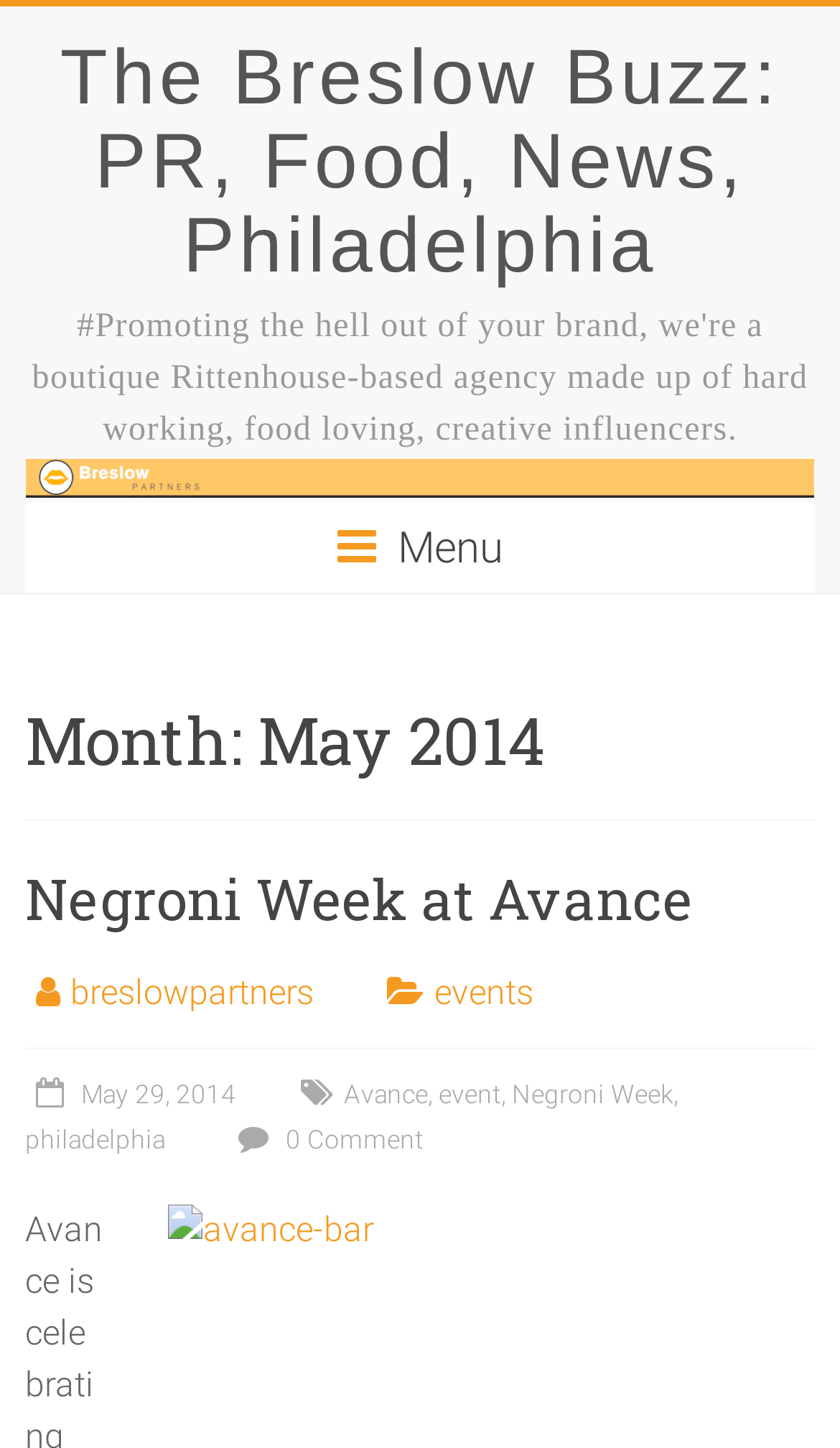Answer the following in one word or a short phrase: 
What is the type of agency?

Boutique Rittenhouse-based agency